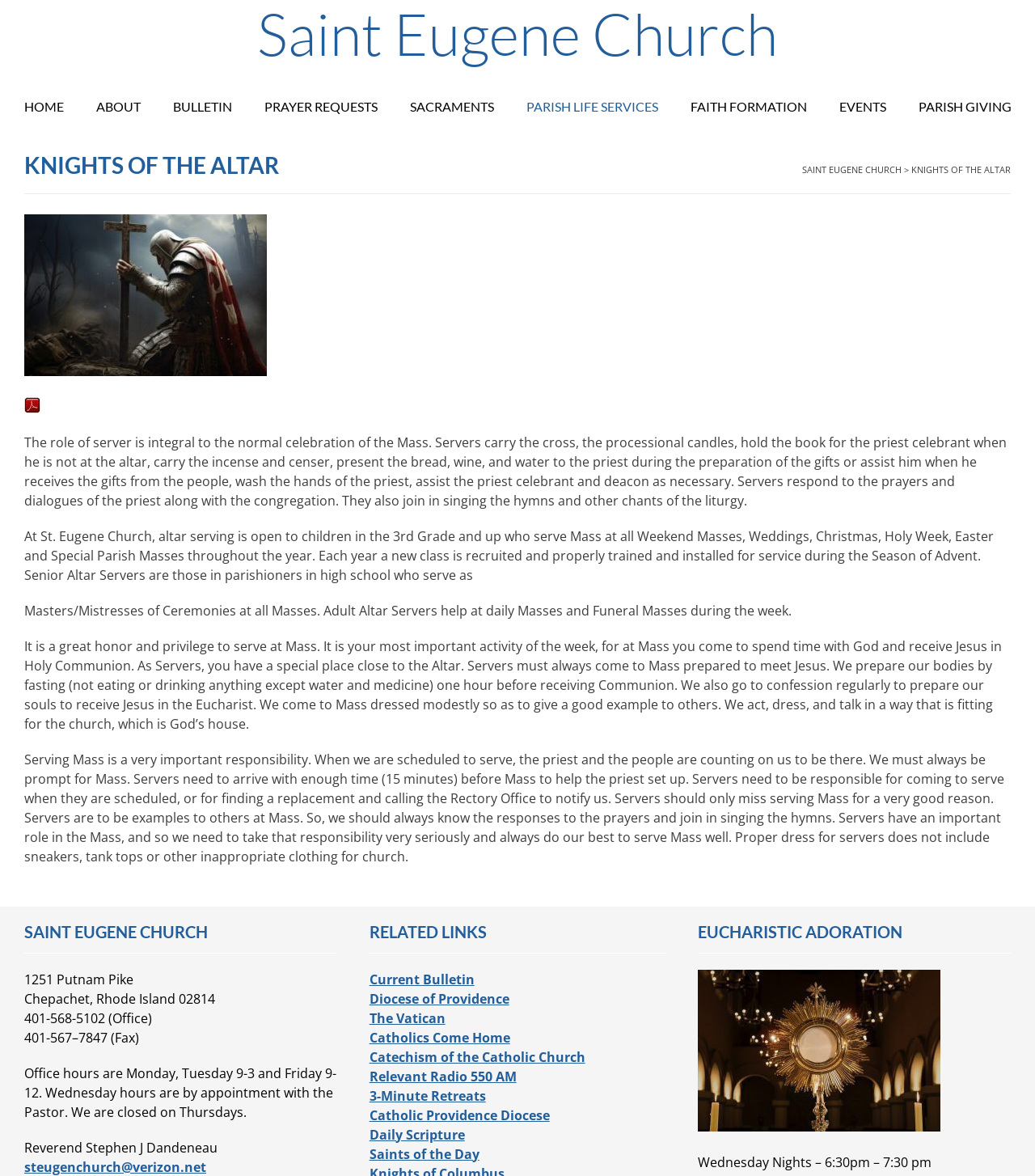Please examine the image and provide a detailed answer to the question: What is the role of an altar server?

I analyzed the static text elements within the article section and found a description of the role of an altar server, which includes carrying the cross, holding the book for the priest, and responding to prayers and dialogues.